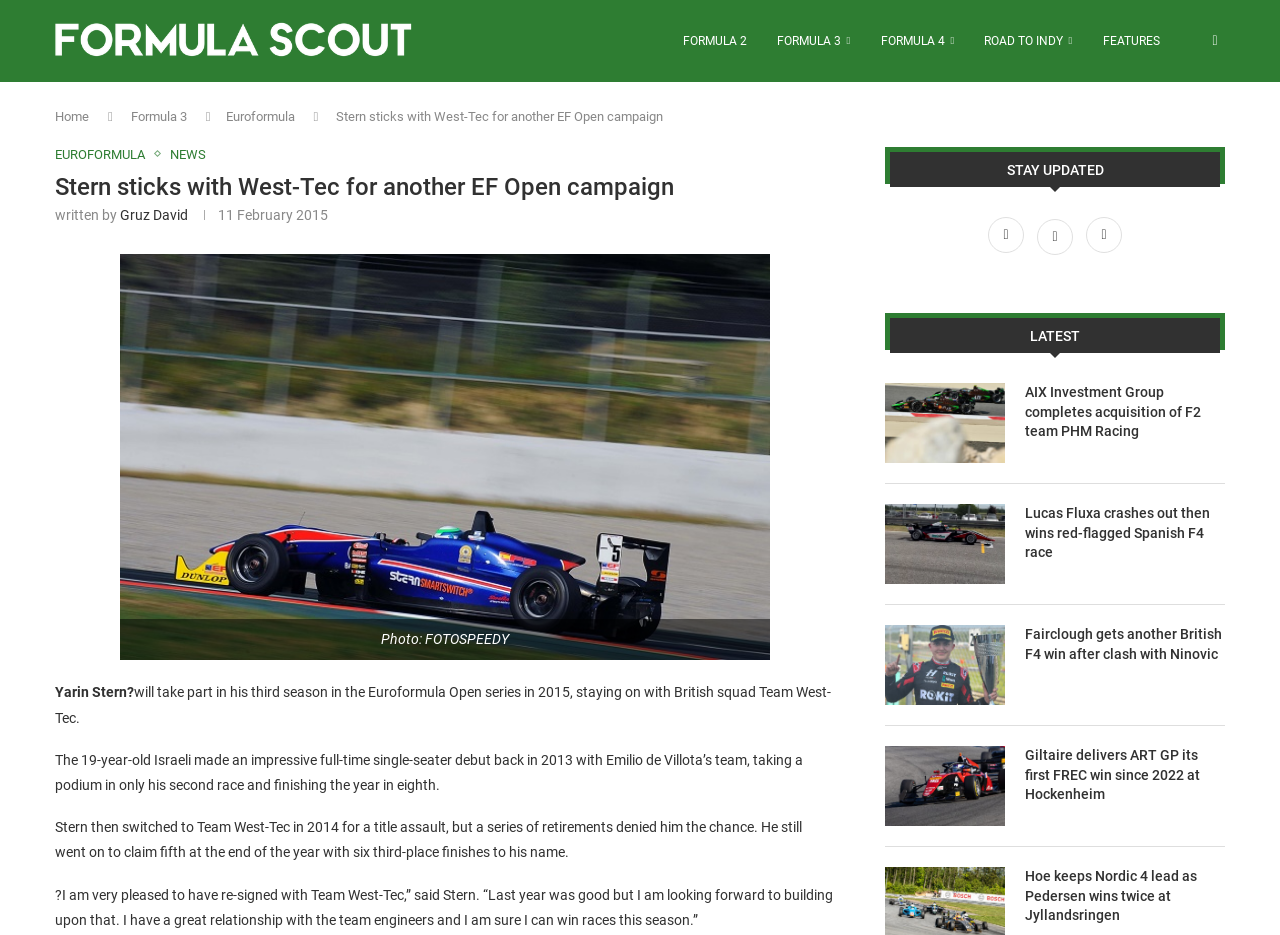Respond to the question below with a single word or phrase:
What is the name of the team Yarin Stern is staying with?

Team West-Tec